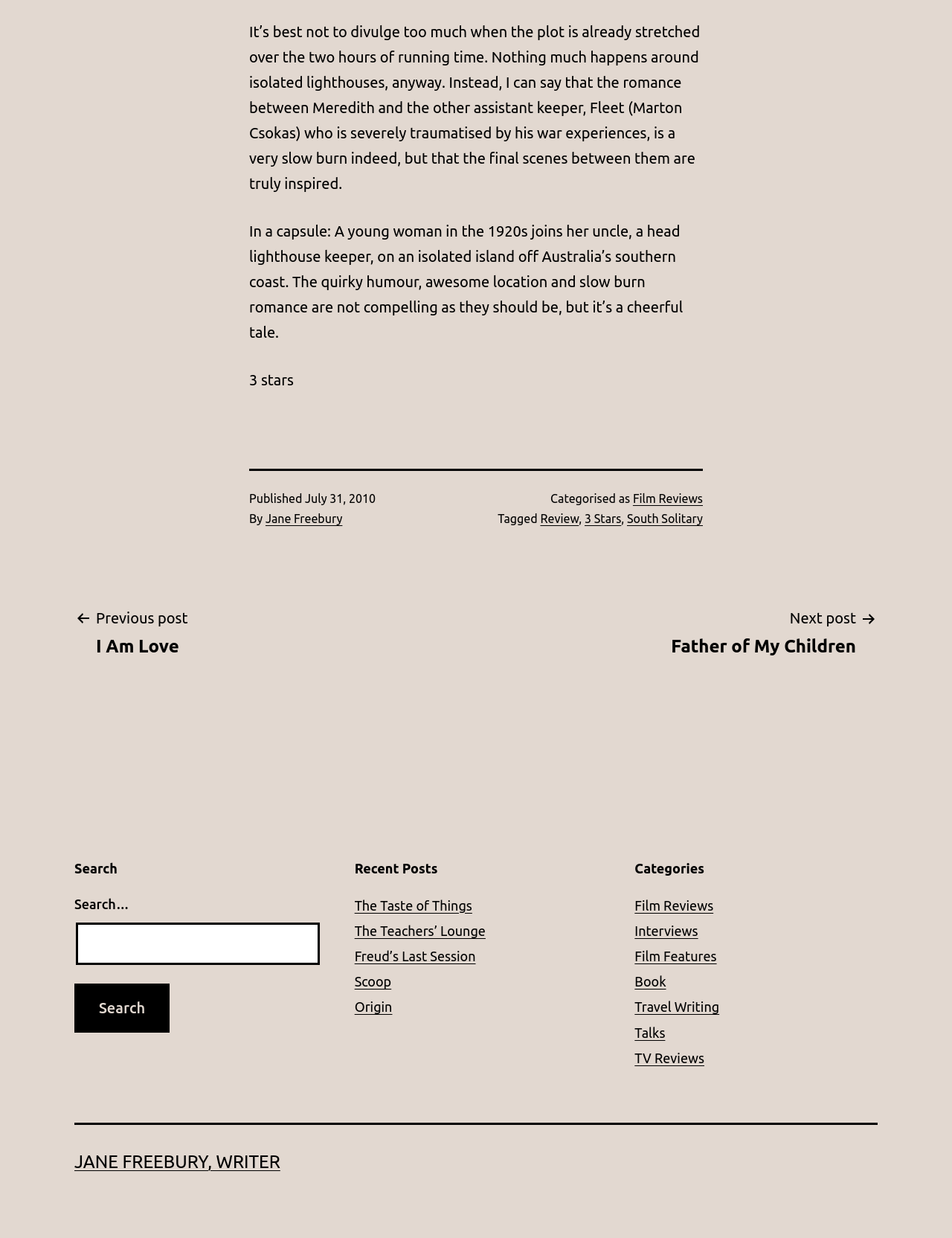Identify and provide the bounding box coordinates of the UI element described: "Search". The coordinates should be formatted as [left, top, right, bottom], with each number being a float between 0 and 1.

None